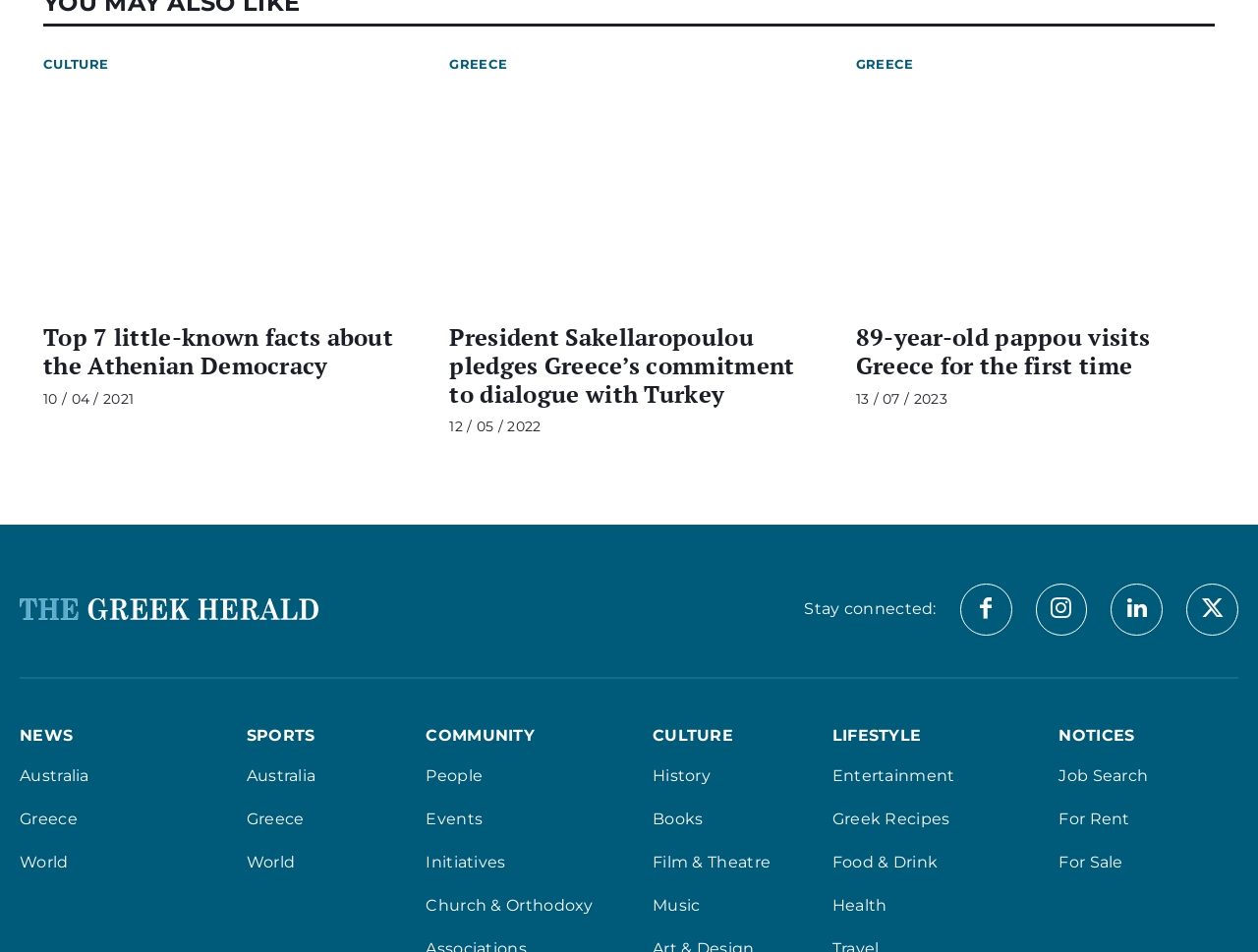Please answer the following question as detailed as possible based on the image: 
What is the category of the article 'Top 7 little-known facts about the Athenian Democracy'?

I determined the category by looking at the link 'CULTURE' which is located at the top of the webpage, and then finding the article 'Top 7 little-known facts about the Athenian Democracy' which is a subcategory of CULTURE.